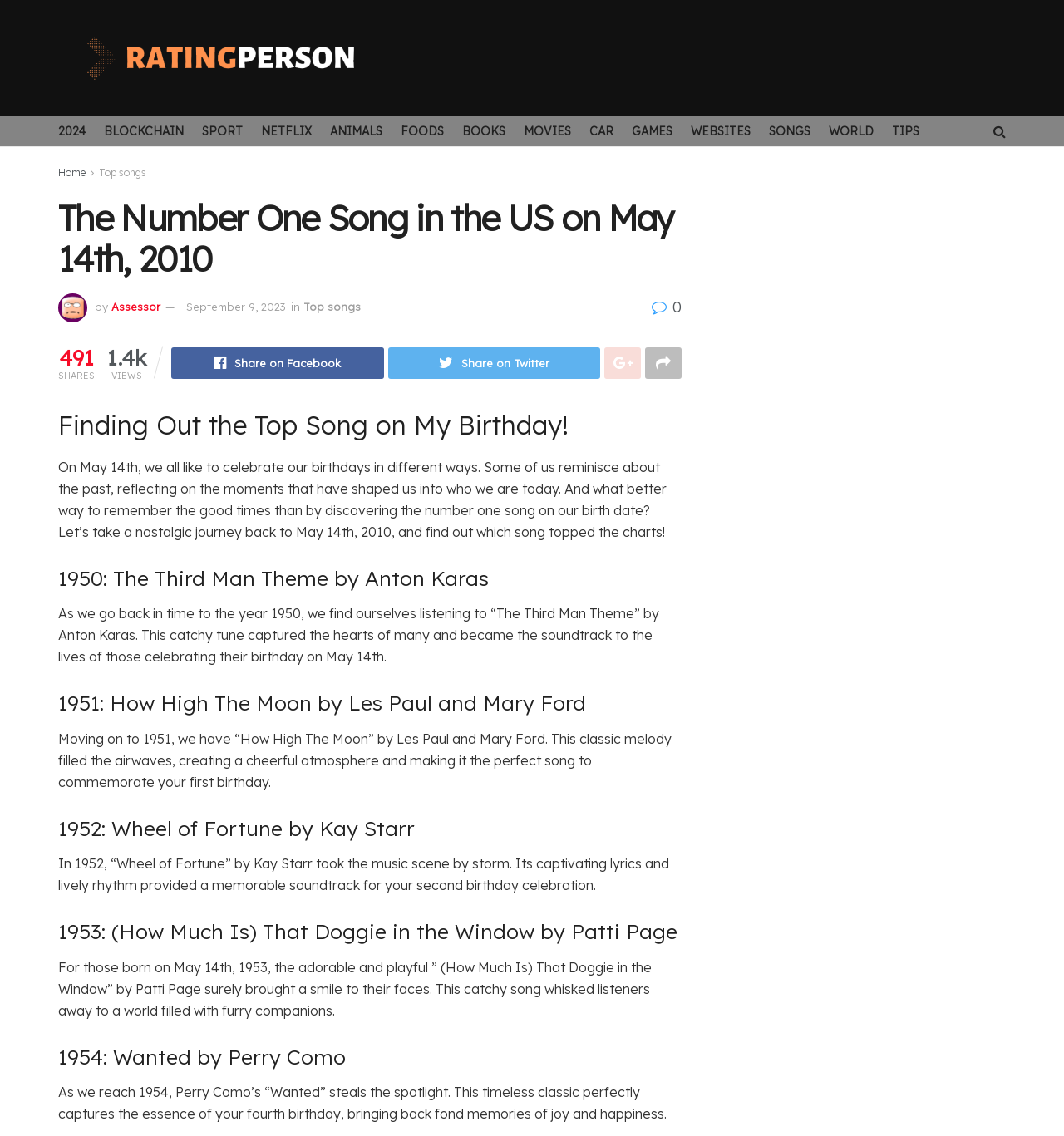What is the author of the article?
Using the image as a reference, give a one-word or short phrase answer.

Assessor